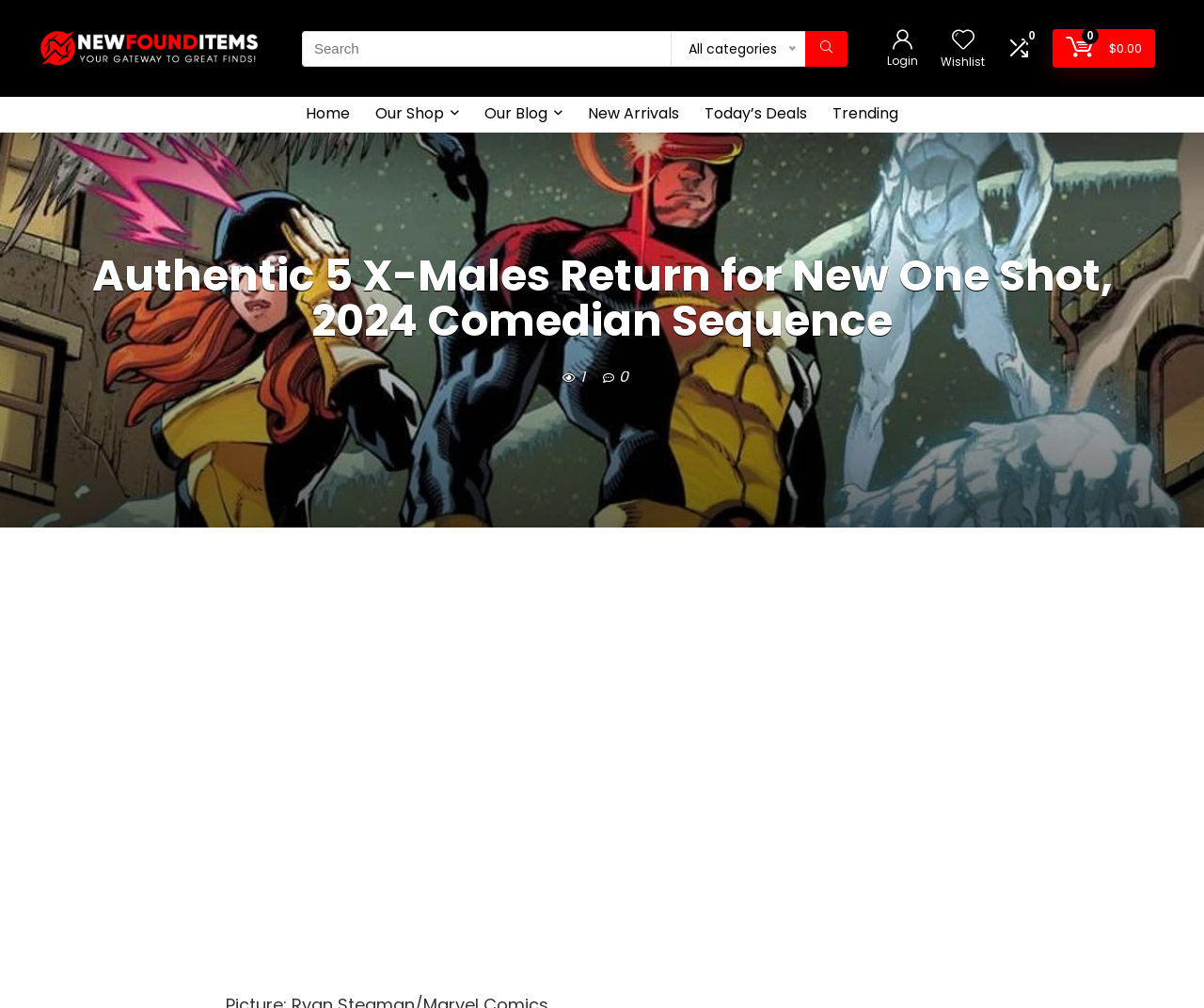Using the format (top-left x, top-left y, bottom-right x, bottom-right y), and given the element description, identify the bounding box coordinates within the screenshot: parent_node: Search for: name="s" placeholder="Search"

[0.251, 0.03, 0.557, 0.066]